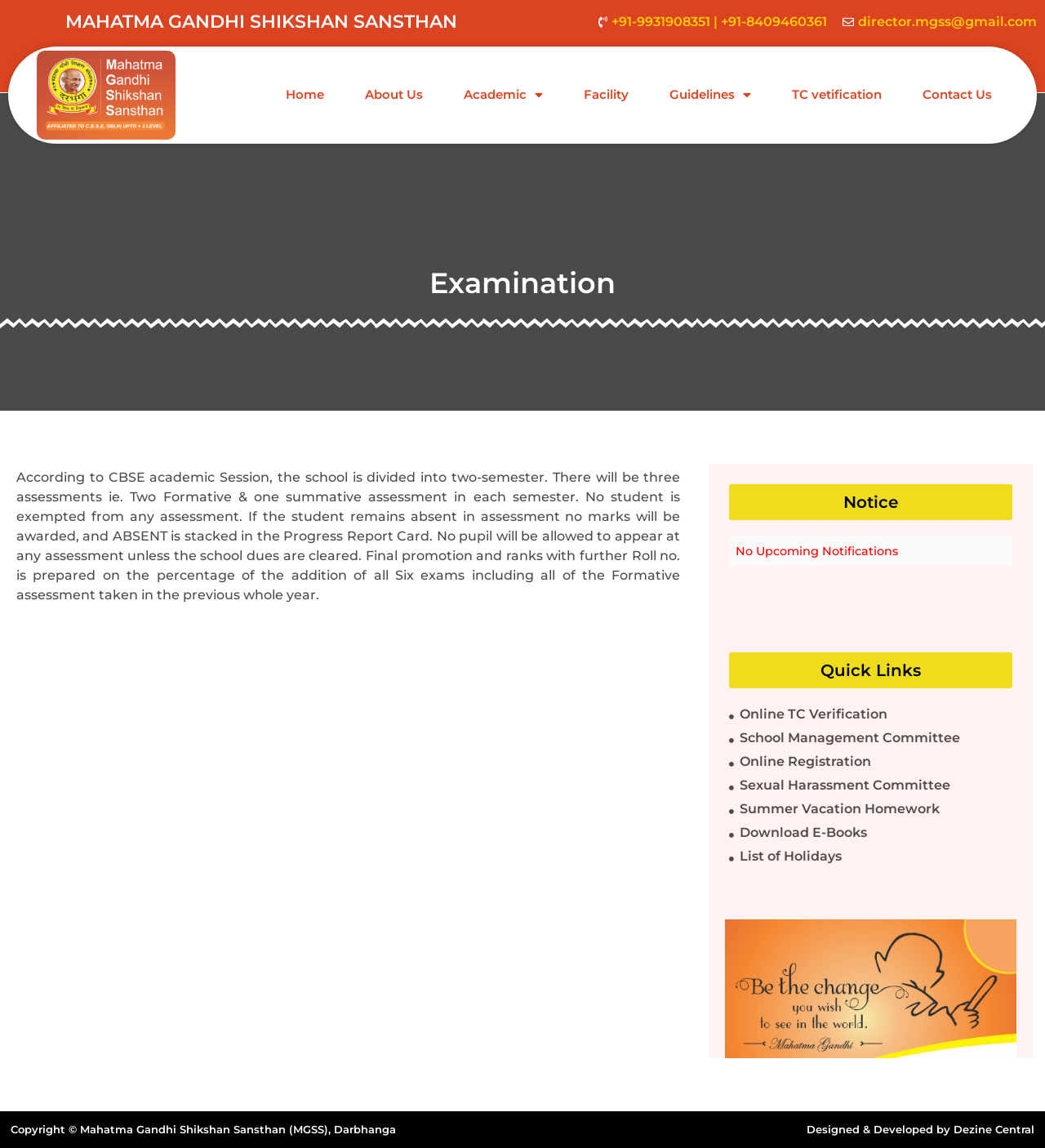Answer with a single word or phrase: 
What is the name of the educational institution?

Mahatma Gandhi Shikshan Sansthan